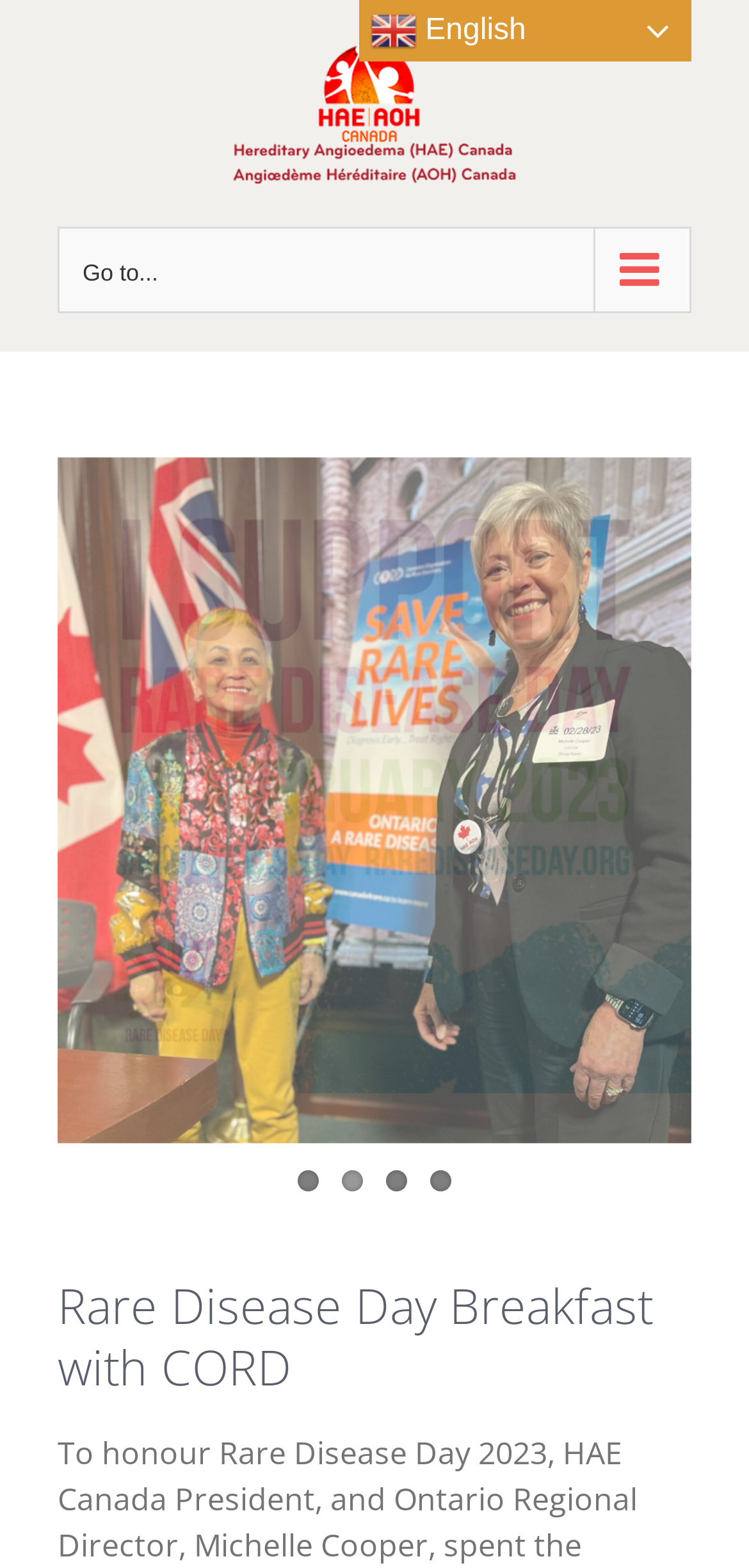Illustrate the webpage thoroughly, mentioning all important details.

The webpage appears to be an article about a breakfast reception held at Queen's Park in Toronto to honor Rare Disease Day 2023. At the top left of the page, there is a logo of HAE Canada – AOH Canada, accompanied by a navigation menu for mobile devices. 

Below the logo, there is a series of links, likely representing images, with captions such as "View Larger Image". These links are positioned vertically, taking up most of the page's height. The images are likely related to the breakfast reception event.

To the right of the logo, there is a language selection link, "en English", with a small flag icon. 

At the bottom of the page, there is a heading that reads "Rare Disease Day Breakfast with CORD". Below this heading, there are no other visible elements, except for a "Go to Top" button at the bottom right corner of the page.